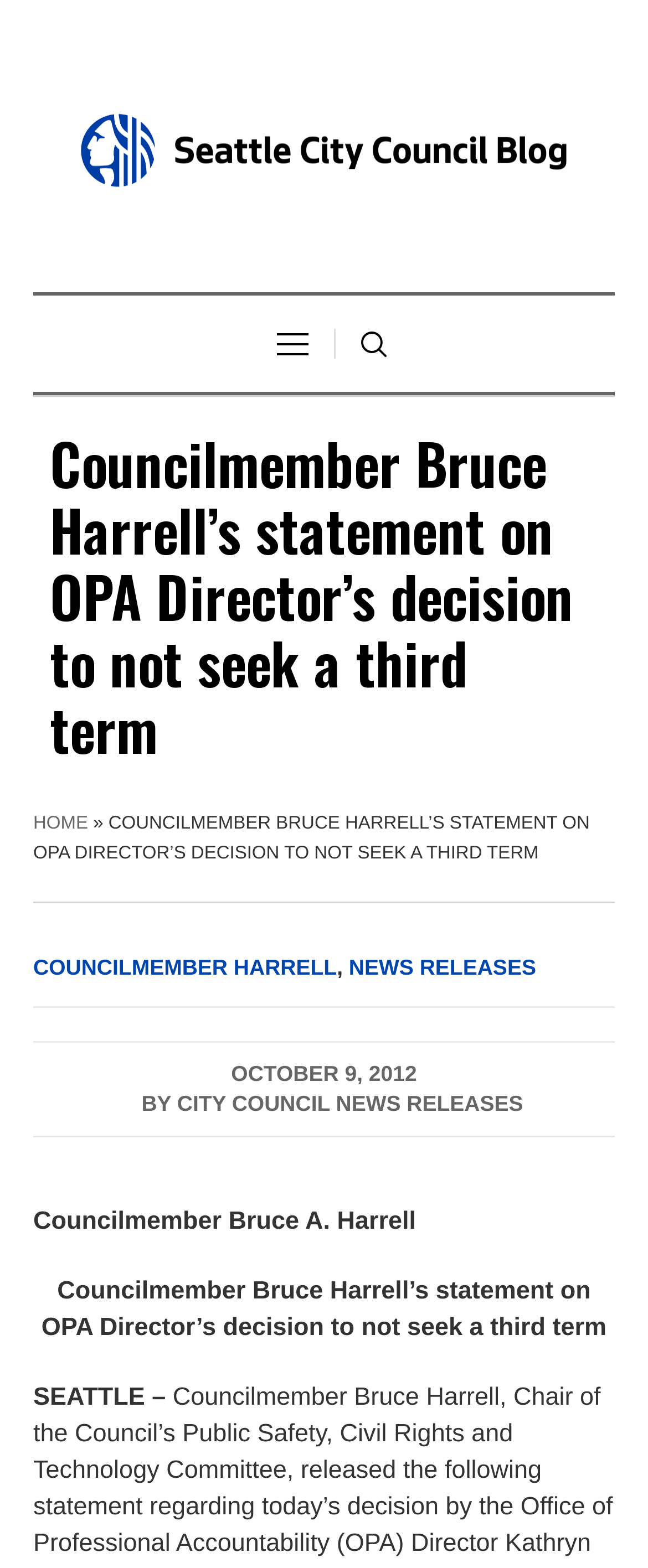What is the date of the news release?
With the help of the image, please provide a detailed response to the question.

The date of the news release can be found in the text 'October 9, 2012' which is located in the middle of the webpage, below the title of the news release.